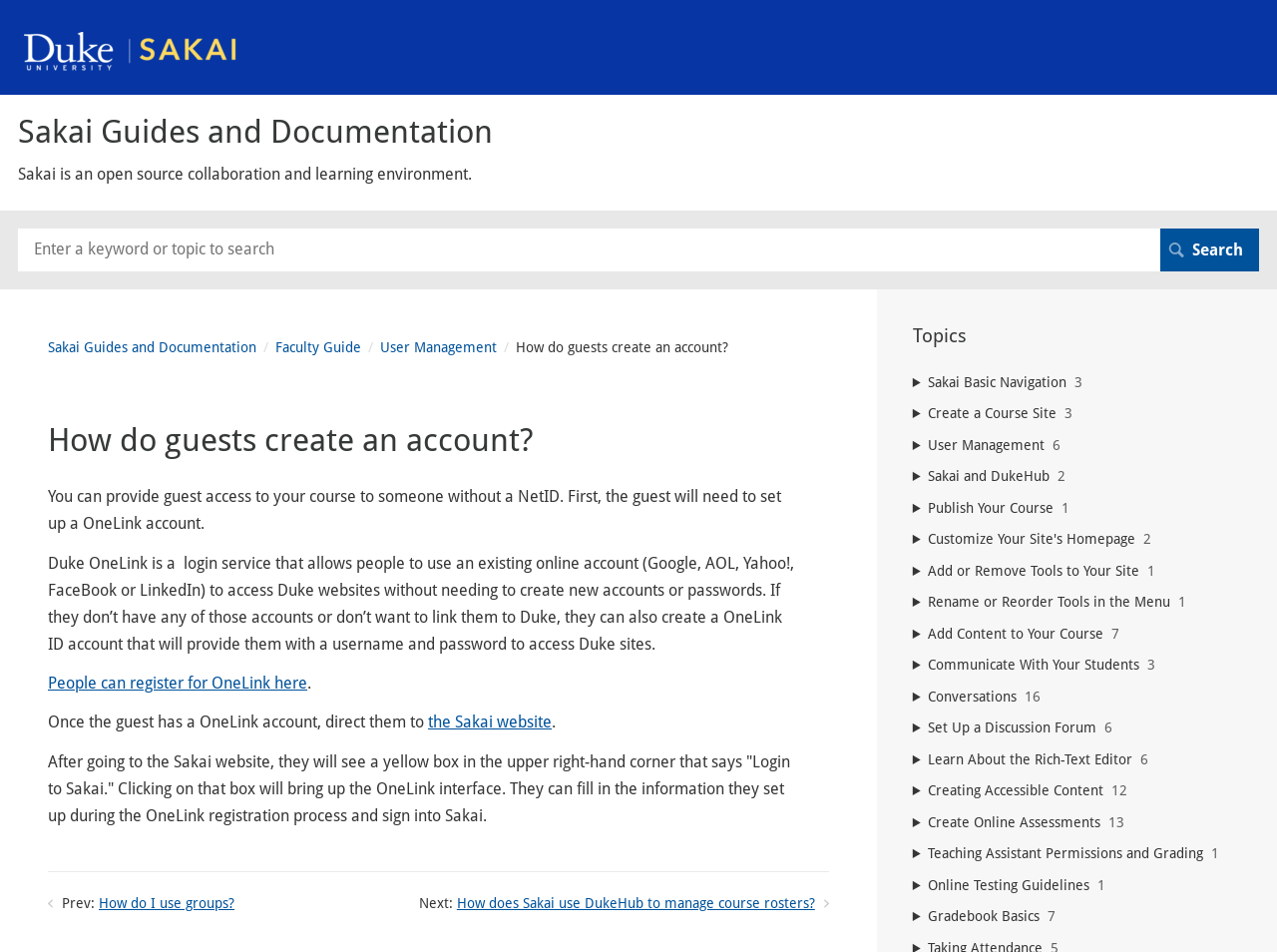Identify the bounding box coordinates of the region that should be clicked to execute the following instruction: "Learn about user management".

[0.298, 0.356, 0.404, 0.373]